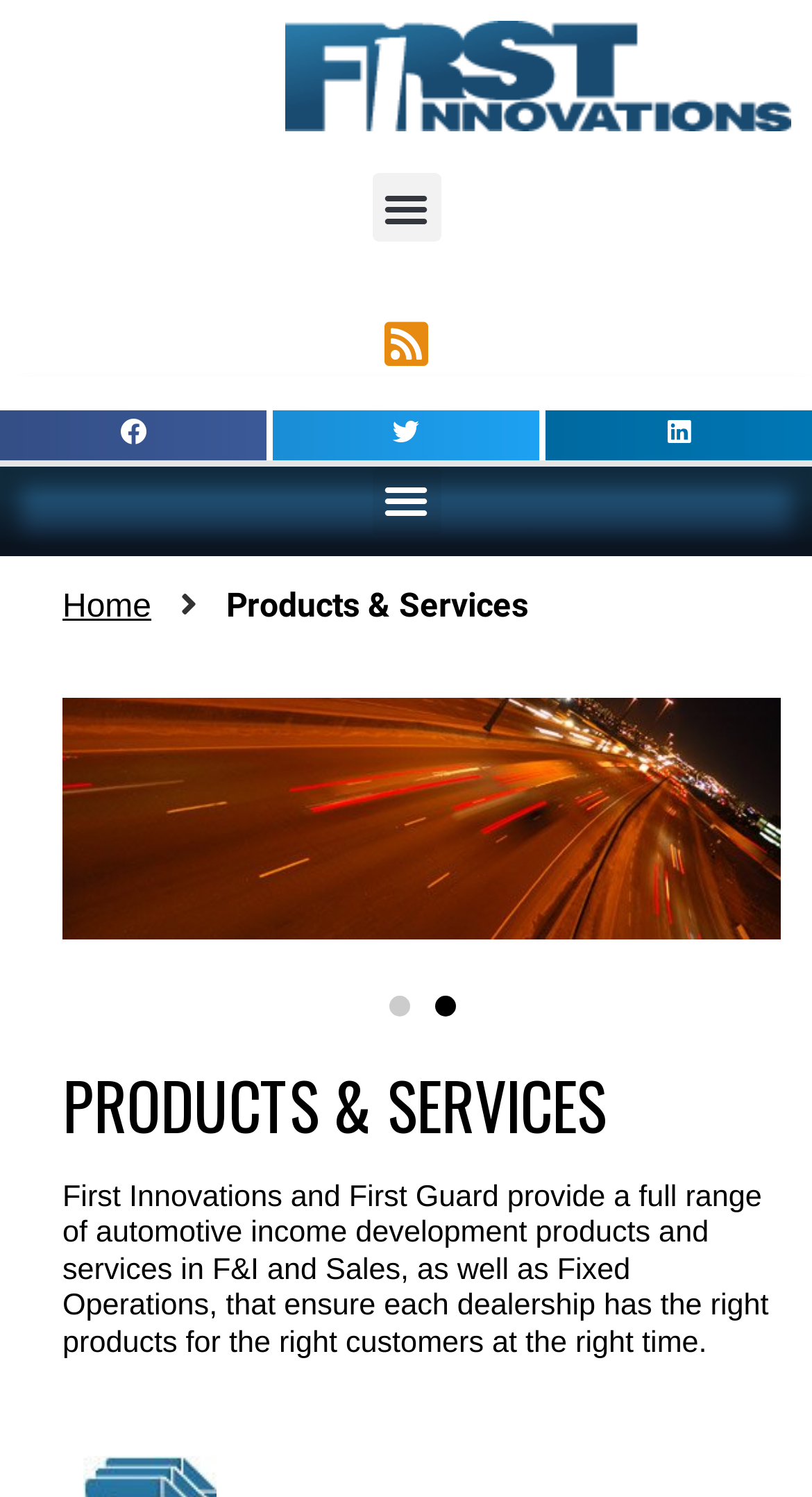Locate the coordinates of the bounding box for the clickable region that fulfills this instruction: "Click the Home link".

[0.077, 0.393, 0.186, 0.418]